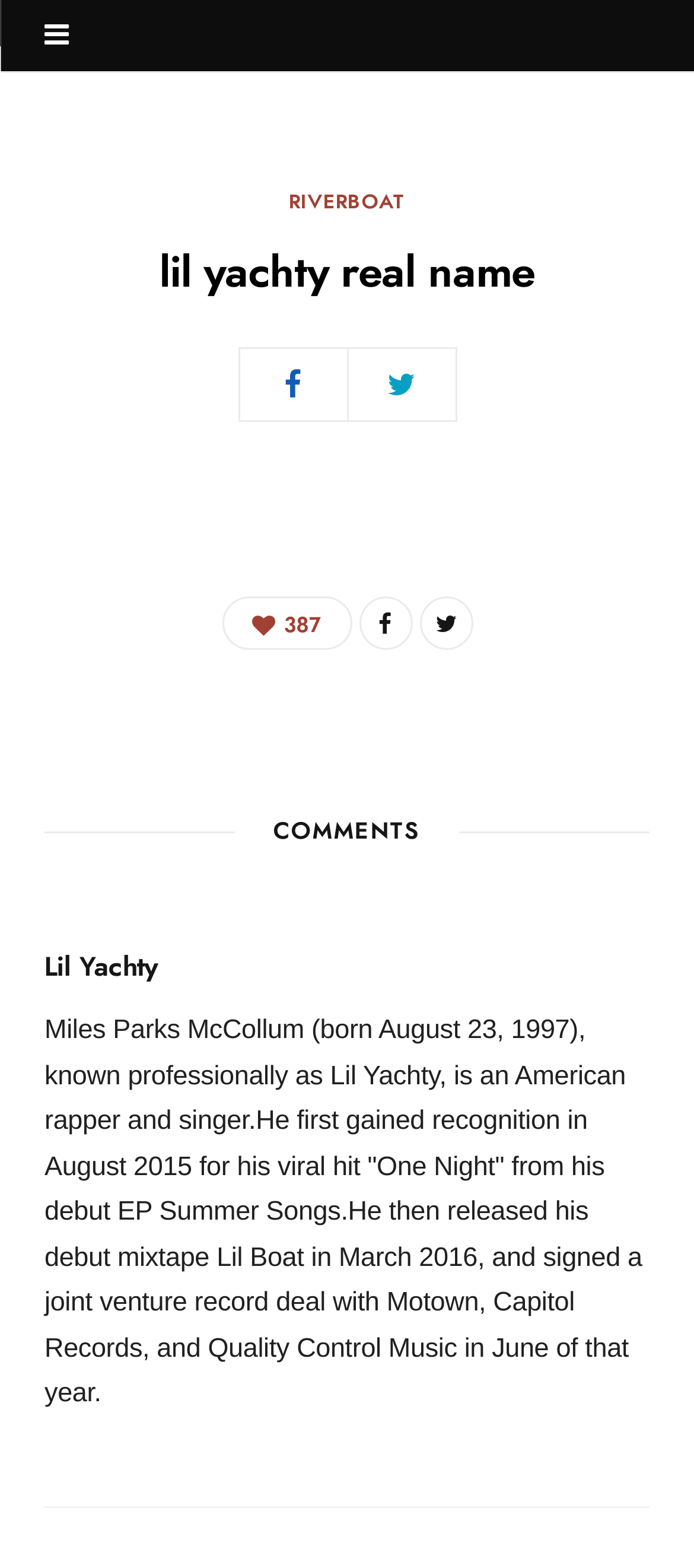When did Lil Yachty sign a joint venture record deal?
Based on the image, answer the question with a single word or brief phrase.

June 2016